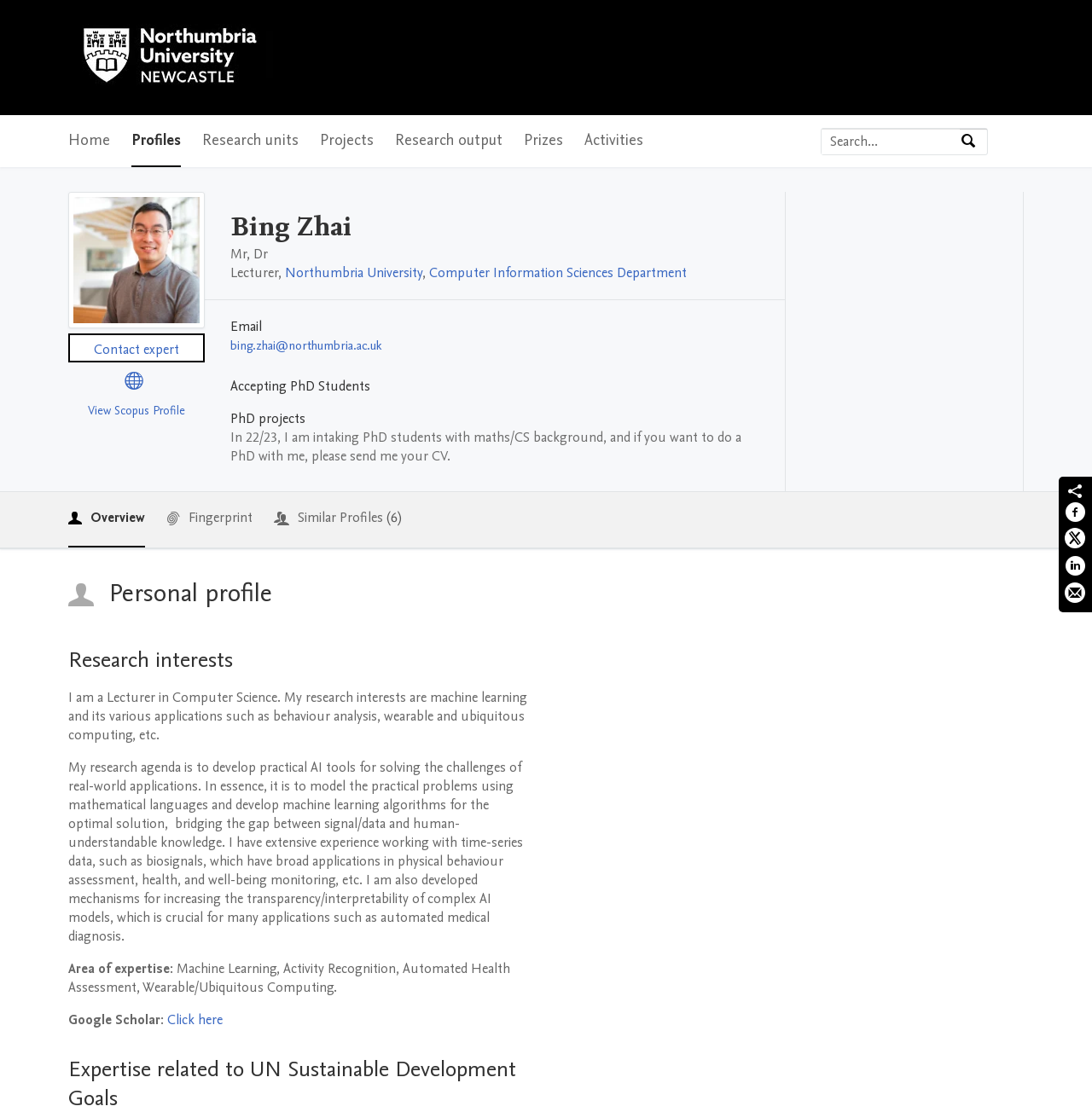Find the bounding box coordinates for the UI element that matches this description: "Contact expert".

[0.062, 0.3, 0.188, 0.326]